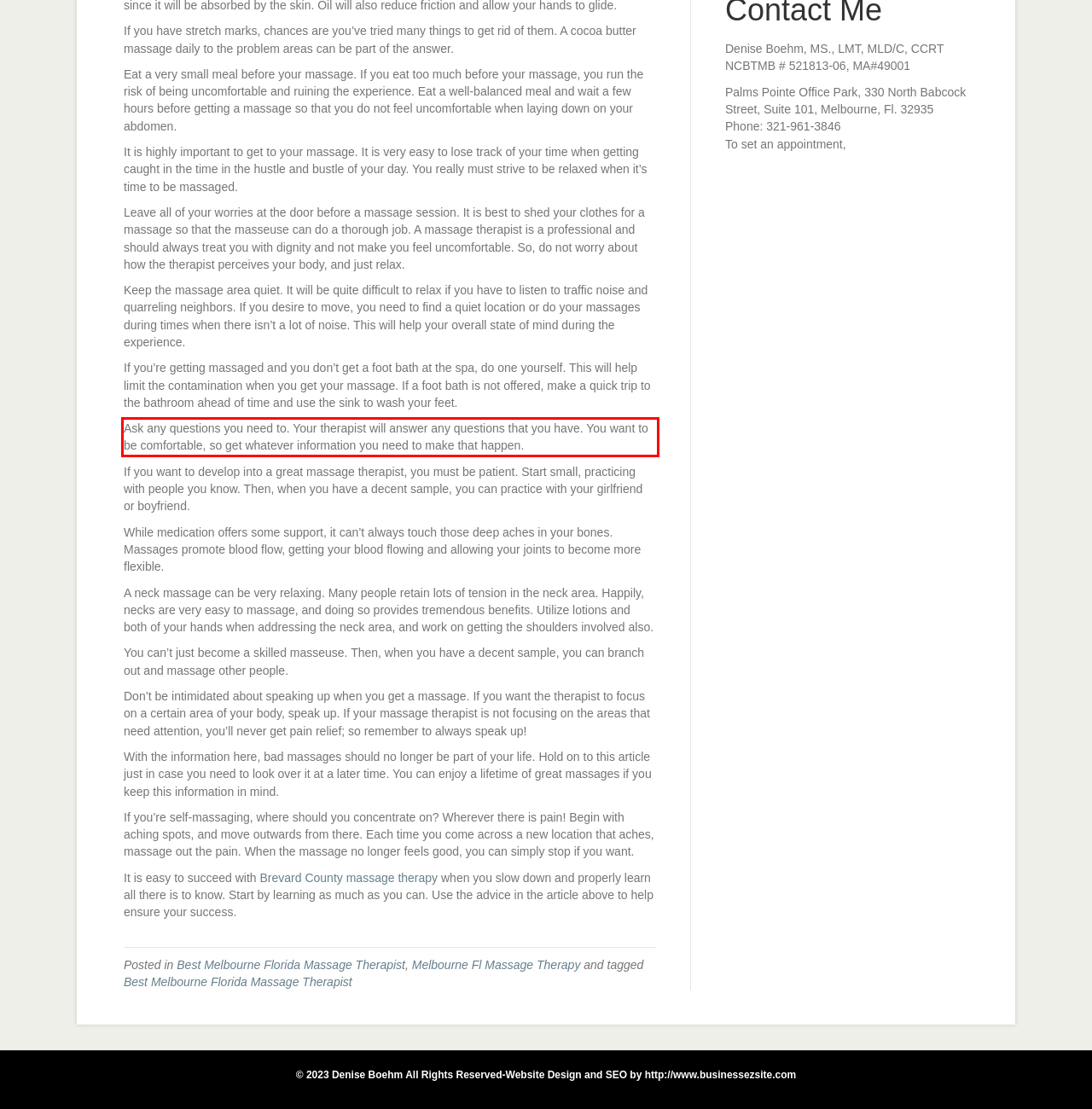Examine the screenshot of the webpage, locate the red bounding box, and perform OCR to extract the text contained within it.

Ask any questions you need to. Your therapist will answer any questions that you have. You want to be comfortable, so get whatever information you need to make that happen.